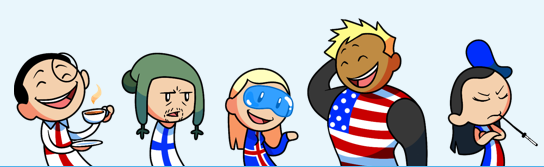By analyzing the image, answer the following question with a detailed response: What is the color of the outfit of the muscular character?

The muscular character with blonde hair is adorned in a red, white, and blue outfit reminiscent of the American flag, confidently striking a pose.